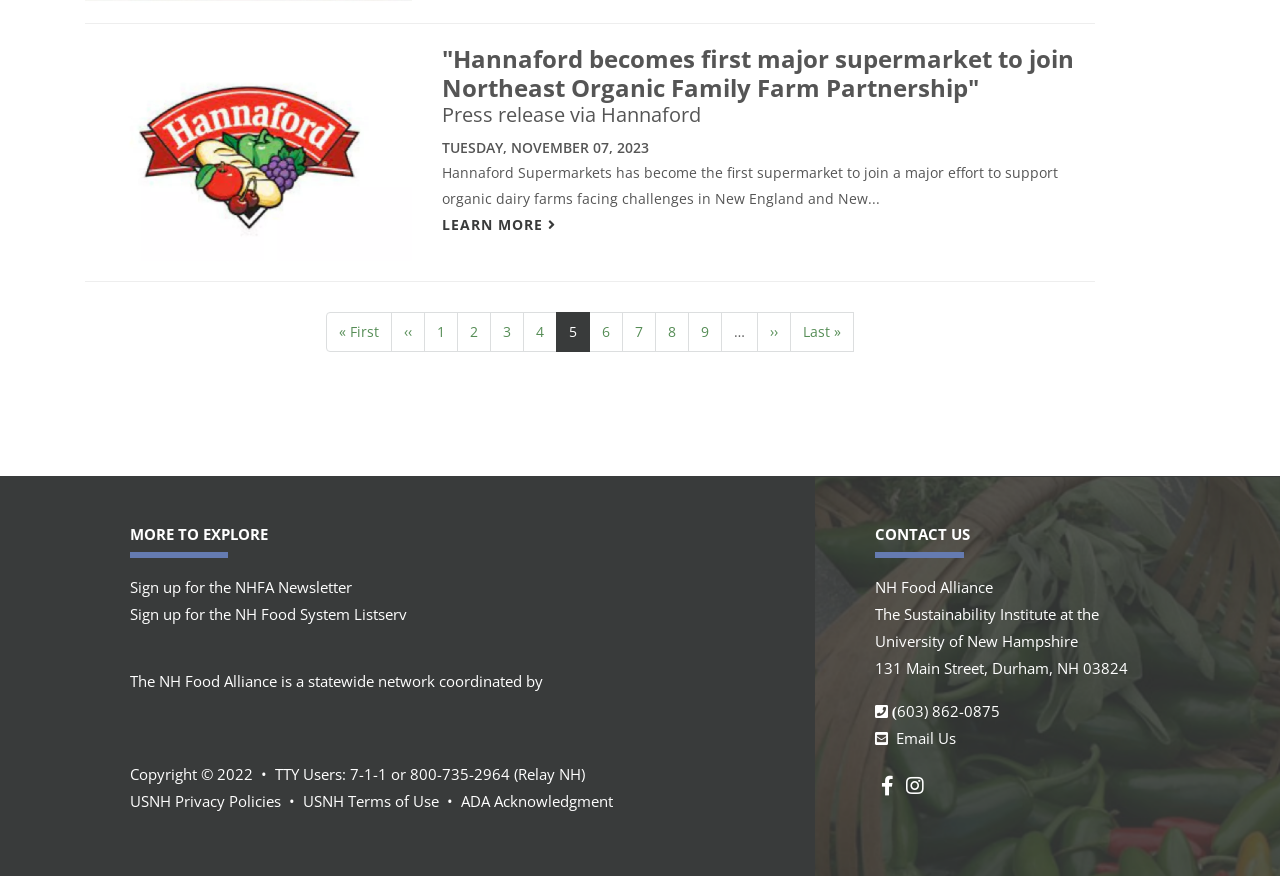Given the description Page 8, predict the bounding box coordinates of the UI element. Ensure the coordinates are in the format (top-left x, top-left y, bottom-right x, bottom-right y) and all values are between 0 and 1.

[0.512, 0.356, 0.538, 0.402]